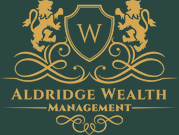What is the central element of the shield?
Based on the screenshot, provide your answer in one word or phrase.

The letter 'W'